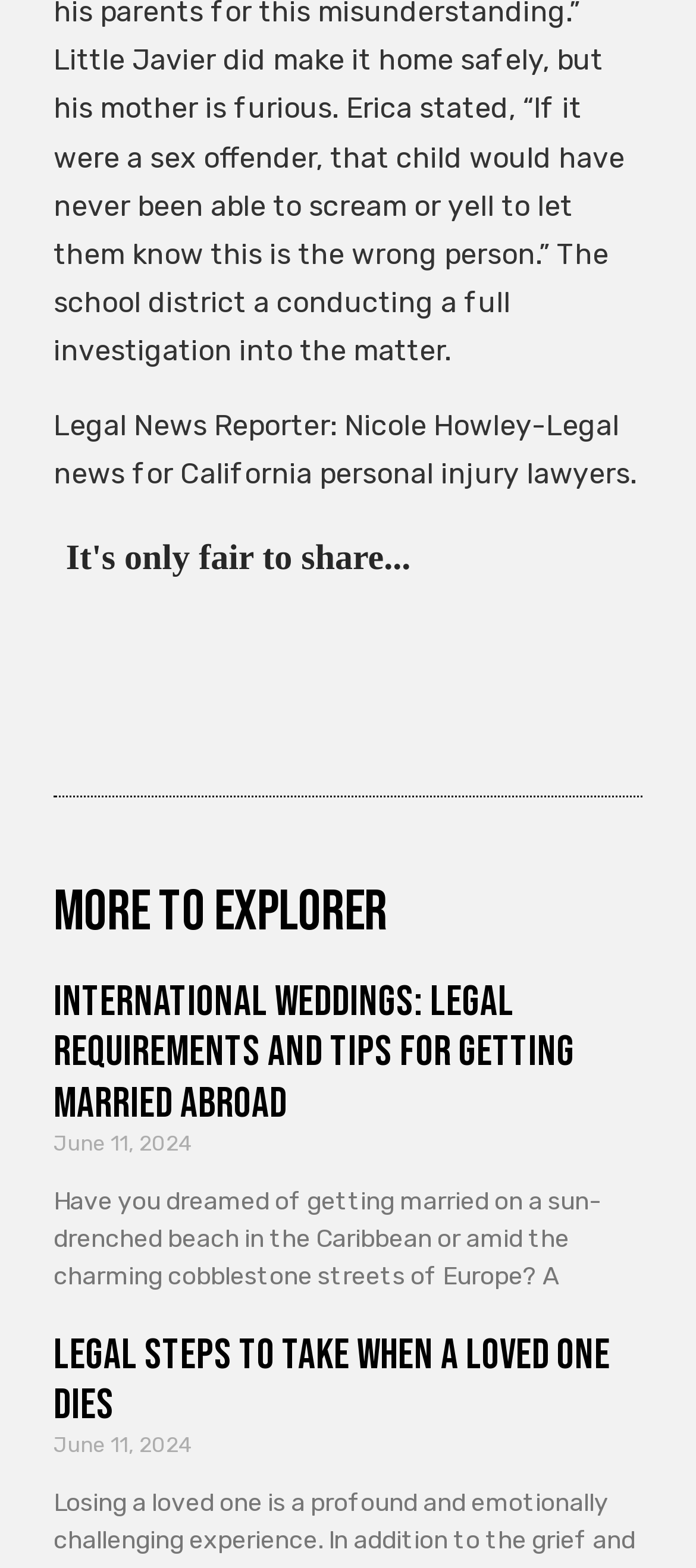Please answer the following question using a single word or phrase: How many social media platforms can you share an article on?

5